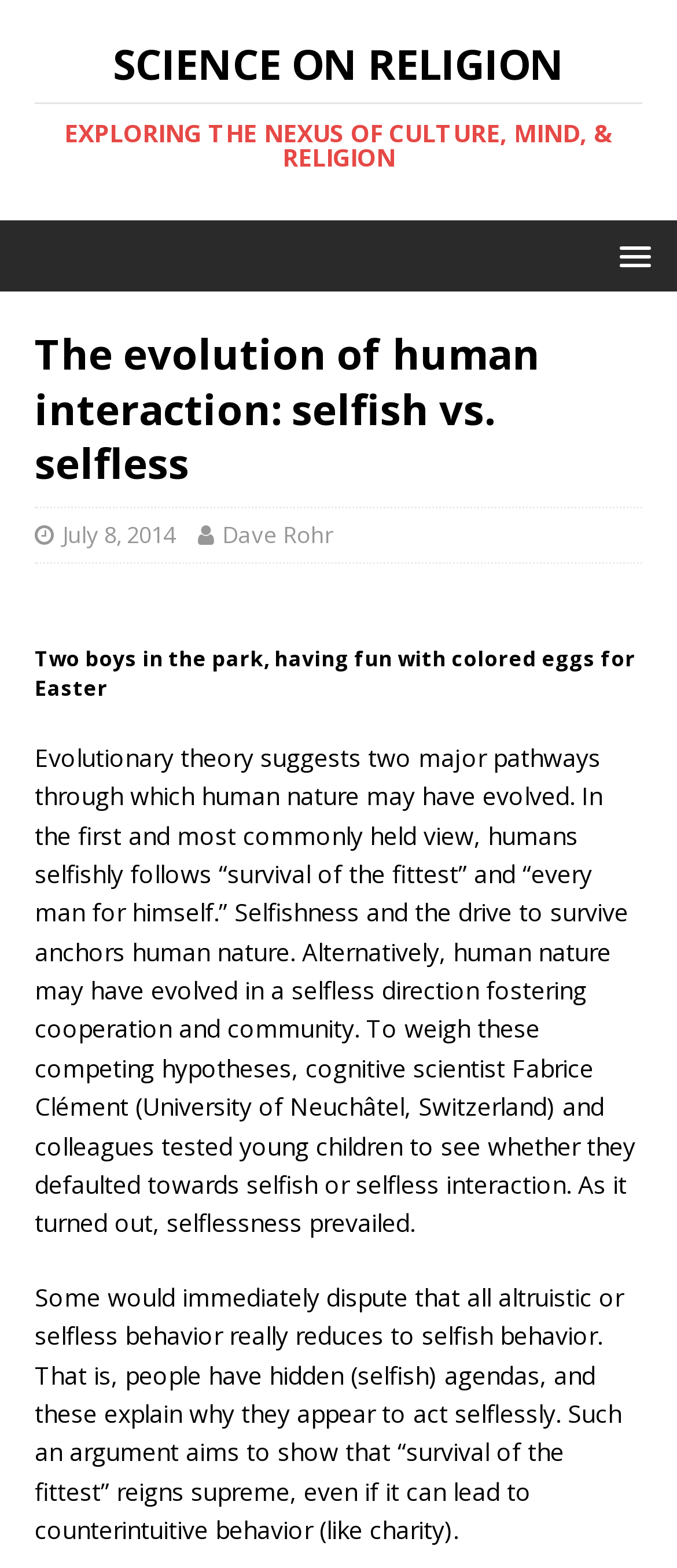Determine the bounding box coordinates for the HTML element described here: "July 8, 2014".

[0.092, 0.331, 0.259, 0.351]